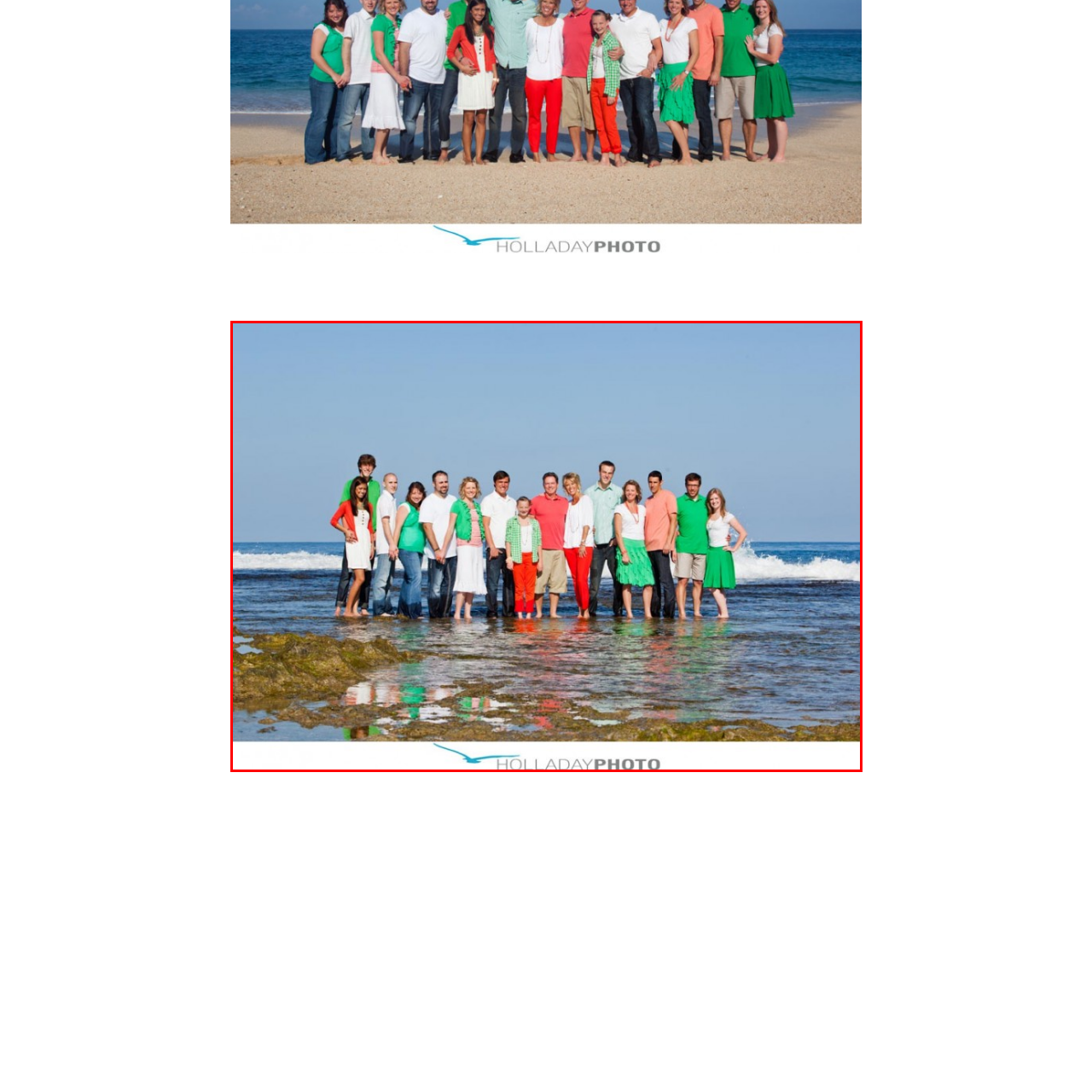What is the dominant color of the family's outfits?
Pay attention to the section of the image highlighted by the red bounding box and provide a comprehensive answer to the question.

The caption states that the family is dressed in coordinated outfits featuring various shades of green and white, which suggests that these colors are the dominant colors of their outfits.